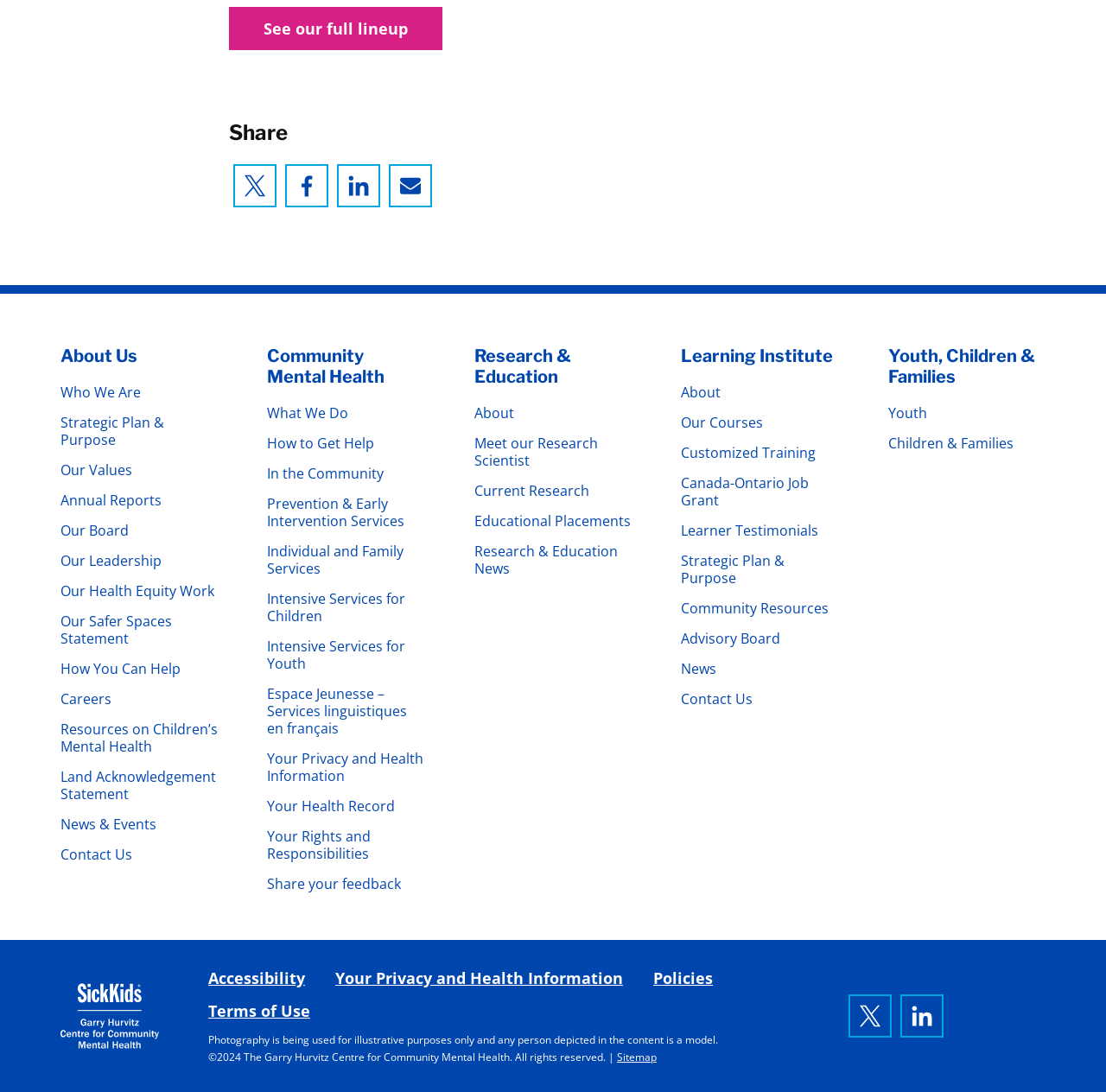Please provide a short answer using a single word or phrase for the question:
How many social media icons are there?

5